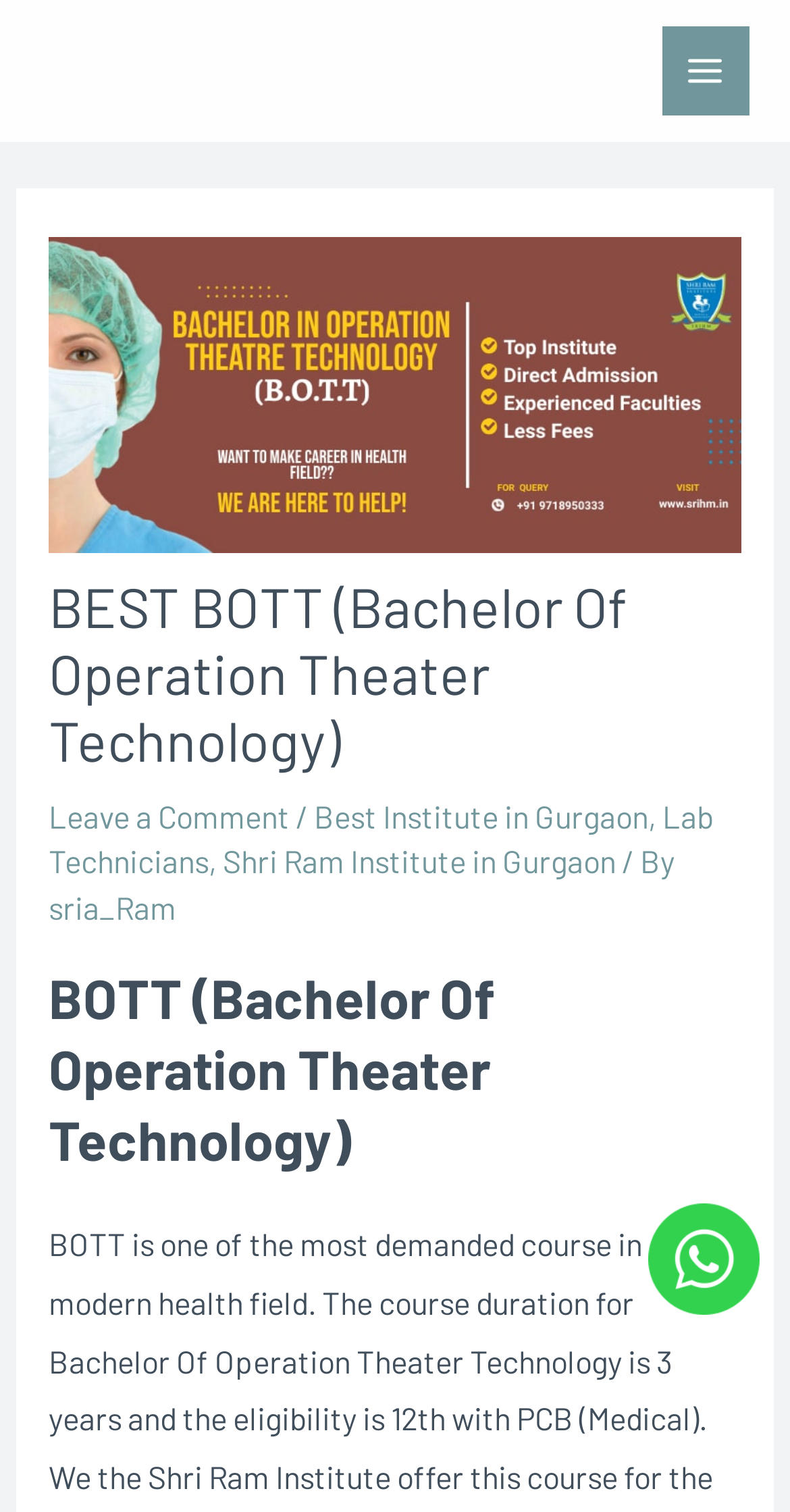Find the bounding box coordinates for the HTML element described as: "sria_Ram". The coordinates should consist of four float values between 0 and 1, i.e., [left, top, right, bottom].

[0.061, 0.587, 0.223, 0.612]